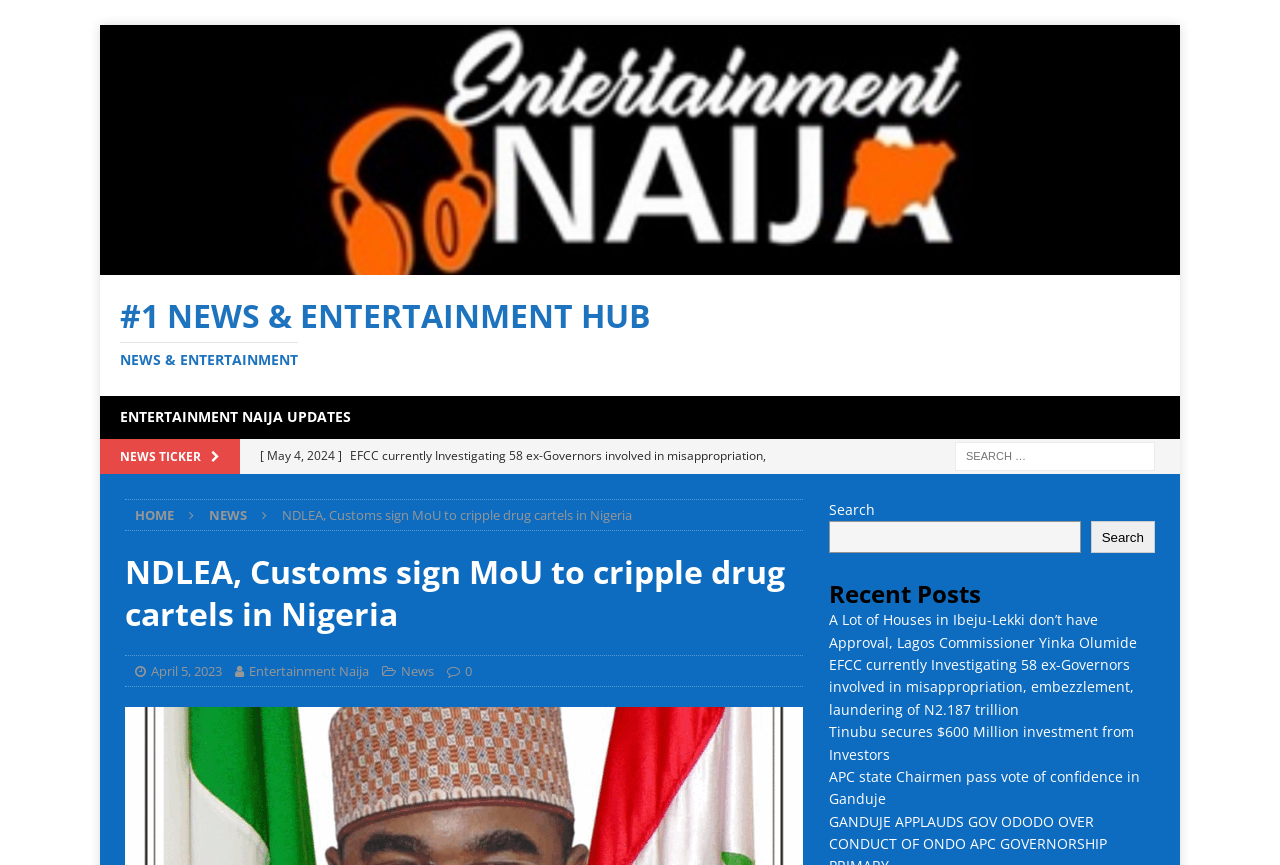Please identify the bounding box coordinates of the clickable region that I should interact with to perform the following instruction: "View recent posts". The coordinates should be expressed as four float numbers between 0 and 1, i.e., [left, top, right, bottom].

[0.647, 0.668, 0.902, 0.704]